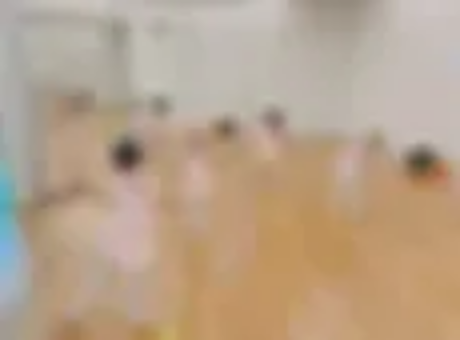What is reflected in the mirrored walls?
Using the image as a reference, answer the question with a short word or phrase.

Joy and enthusiasm